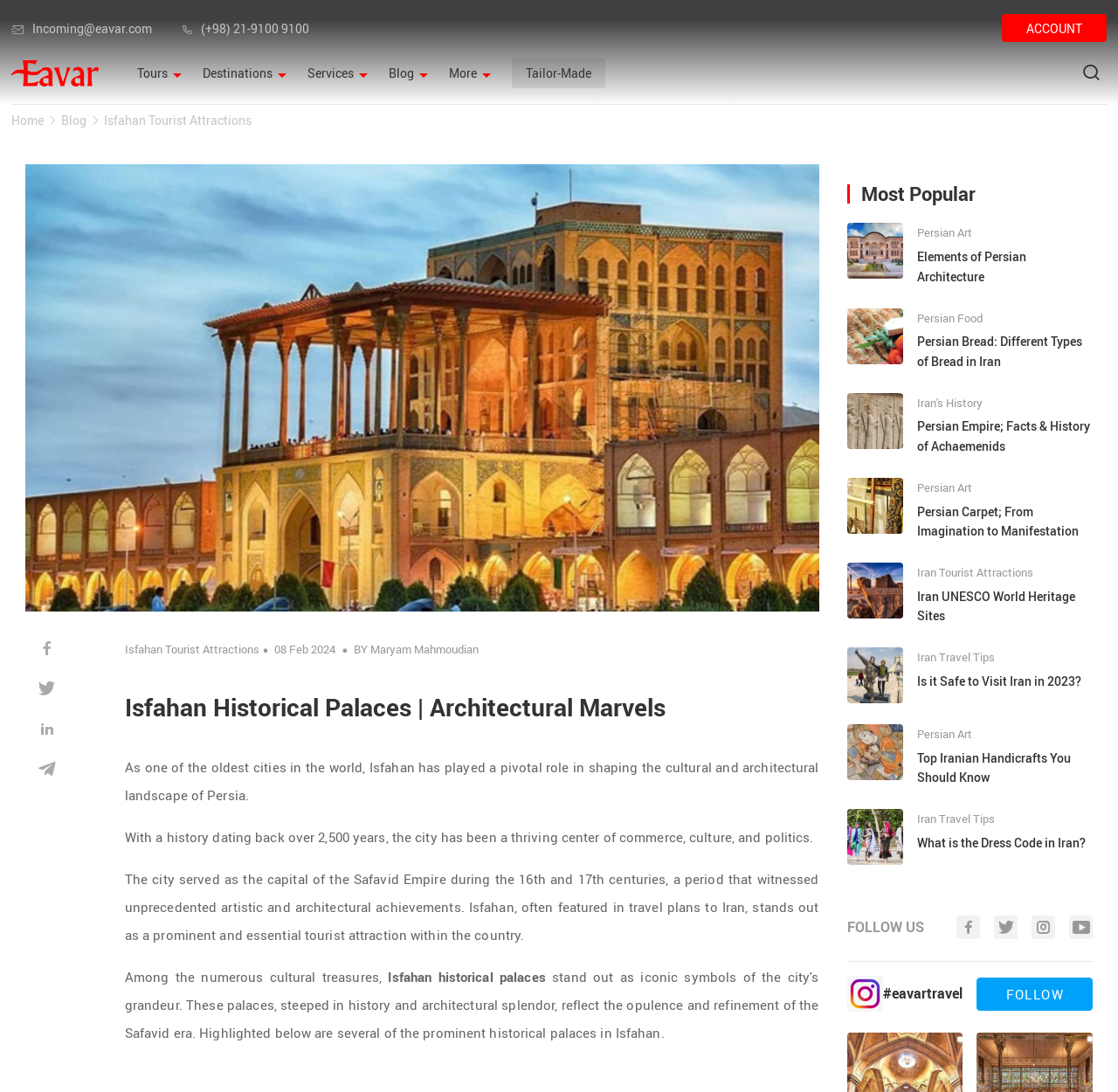Provide the bounding box coordinates of the area you need to click to execute the following instruction: "Explore the 'Destinations' page".

[0.181, 0.038, 0.256, 0.095]